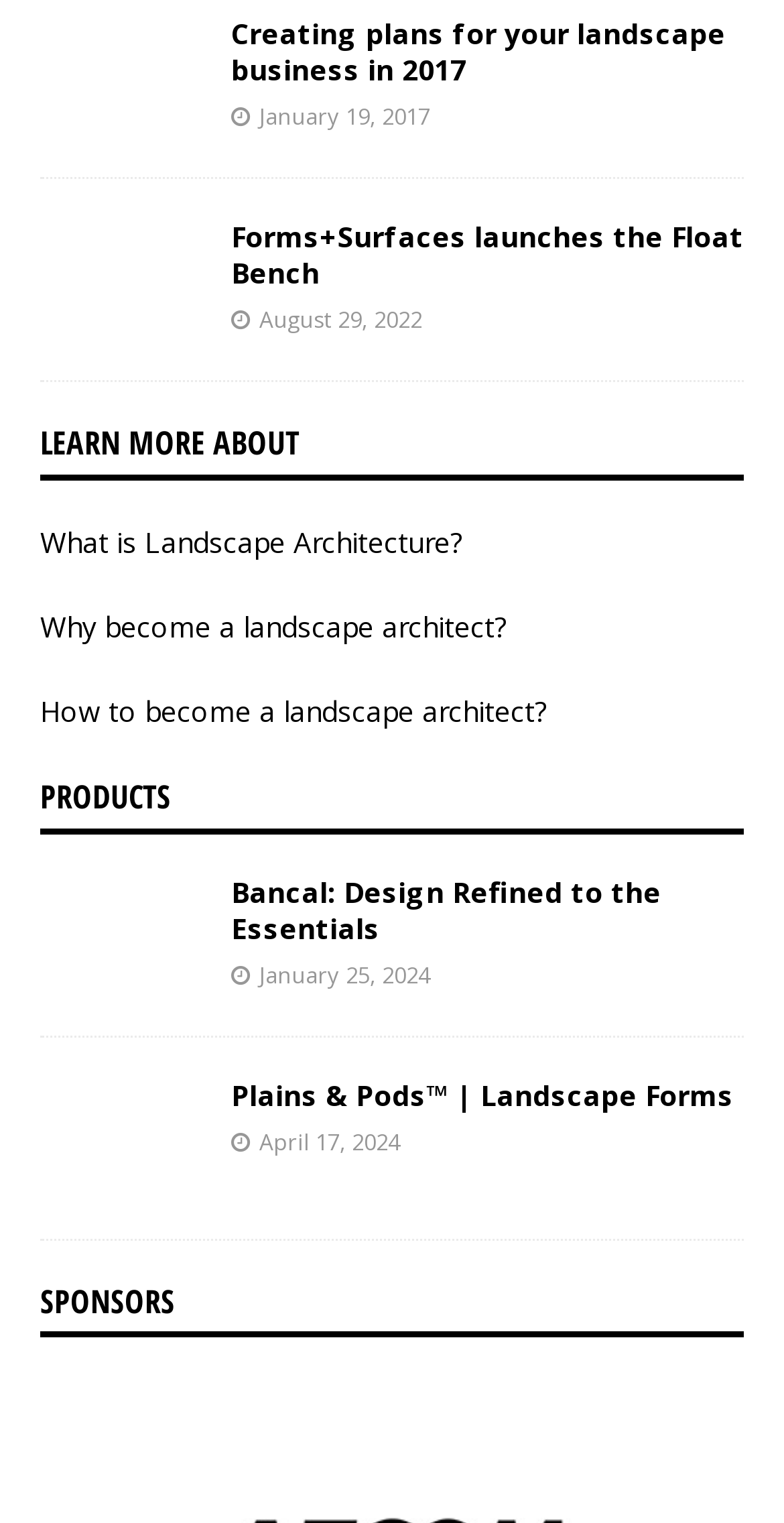Could you indicate the bounding box coordinates of the region to click in order to complete this instruction: "Read about creating plans for your landscape business in 2017".

[0.051, 0.01, 0.256, 0.09]